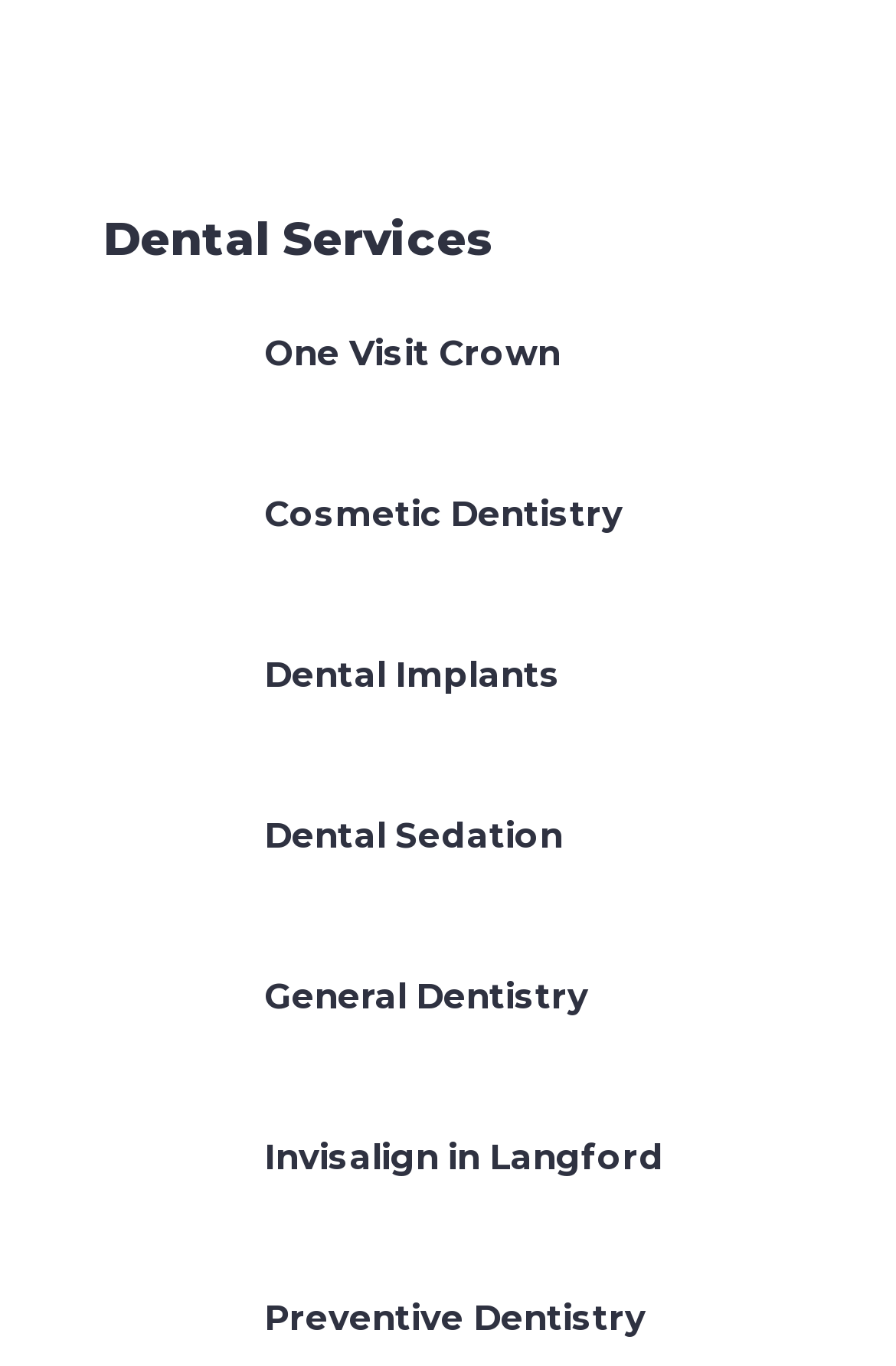What is the location mentioned in the Invisalign service?
Examine the image closely and answer the question with as much detail as possible.

The location mentioned in the Invisalign service can be determined by looking at the link and image elements with the text 'Invisalign in Langford BC', which suggests that the service is offered in Langford, BC.